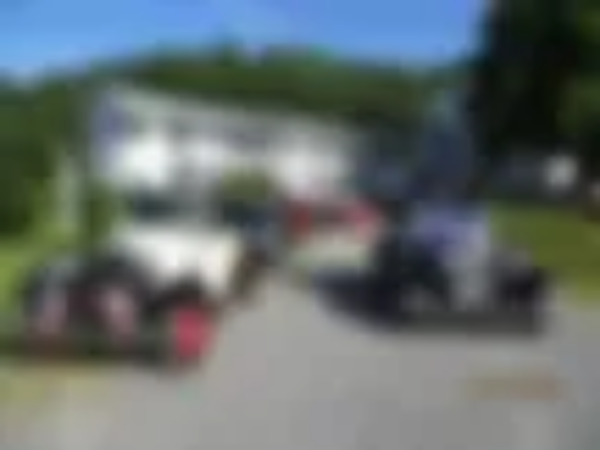Provide a comprehensive description of the image.

The image showcases a classic Shay Model A Roadster, an emblem of vintage automotive design. It is parked prominently, demonstrating its elegant curves and nostalgic charm. The roadster is set against a backdrop of a picturesque environment, likely a scenic countryside, where hints of green from surrounding trees complement the vehicle’s classic hues. The car itself features a soft-top design, typical of roadsters, embodying a classic vibe that evokes memories of early 20th-century motoring. The scene captures the essence of leisurely drives and the freedom of open roads, inviting viewers to appreciate the craftsmanship and history of this iconic automobile.